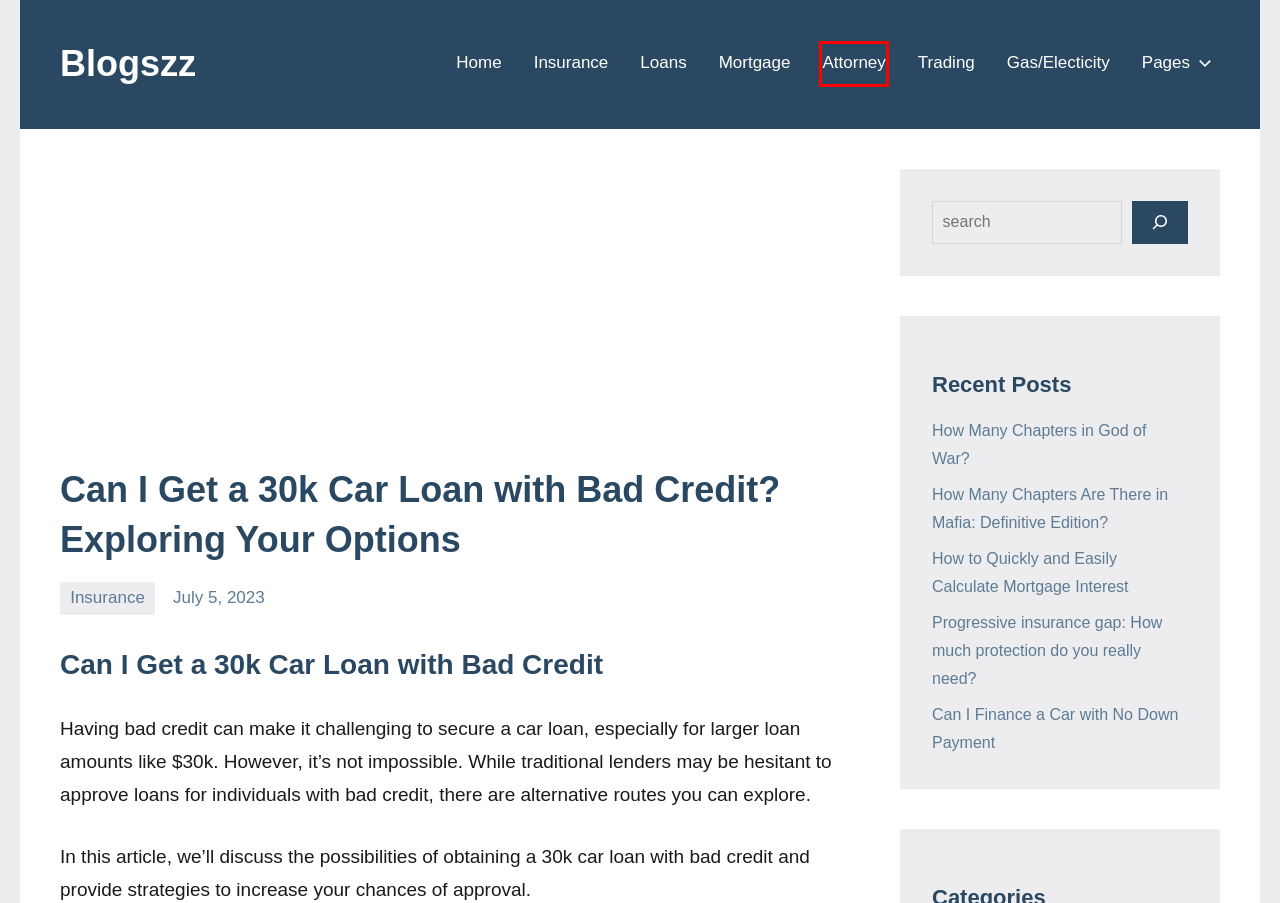A screenshot of a webpage is given, marked with a red bounding box around a UI element. Please select the most appropriate webpage description that fits the new page after clicking the highlighted element. Here are the candidates:
A. Attorney Archives - Blogszz
B. How to Quickly and Easily Calculate Mortgage Interest
C. Progressive insurance gap: How much protection do you really need?
D. Loans Archives - Blogszz
E. dinasbddon, Author at Blogszz
F. Mortgage Archives - Blogszz
G. How Many Chapters in God of War?
H. Trading Archives - Blogszz

A